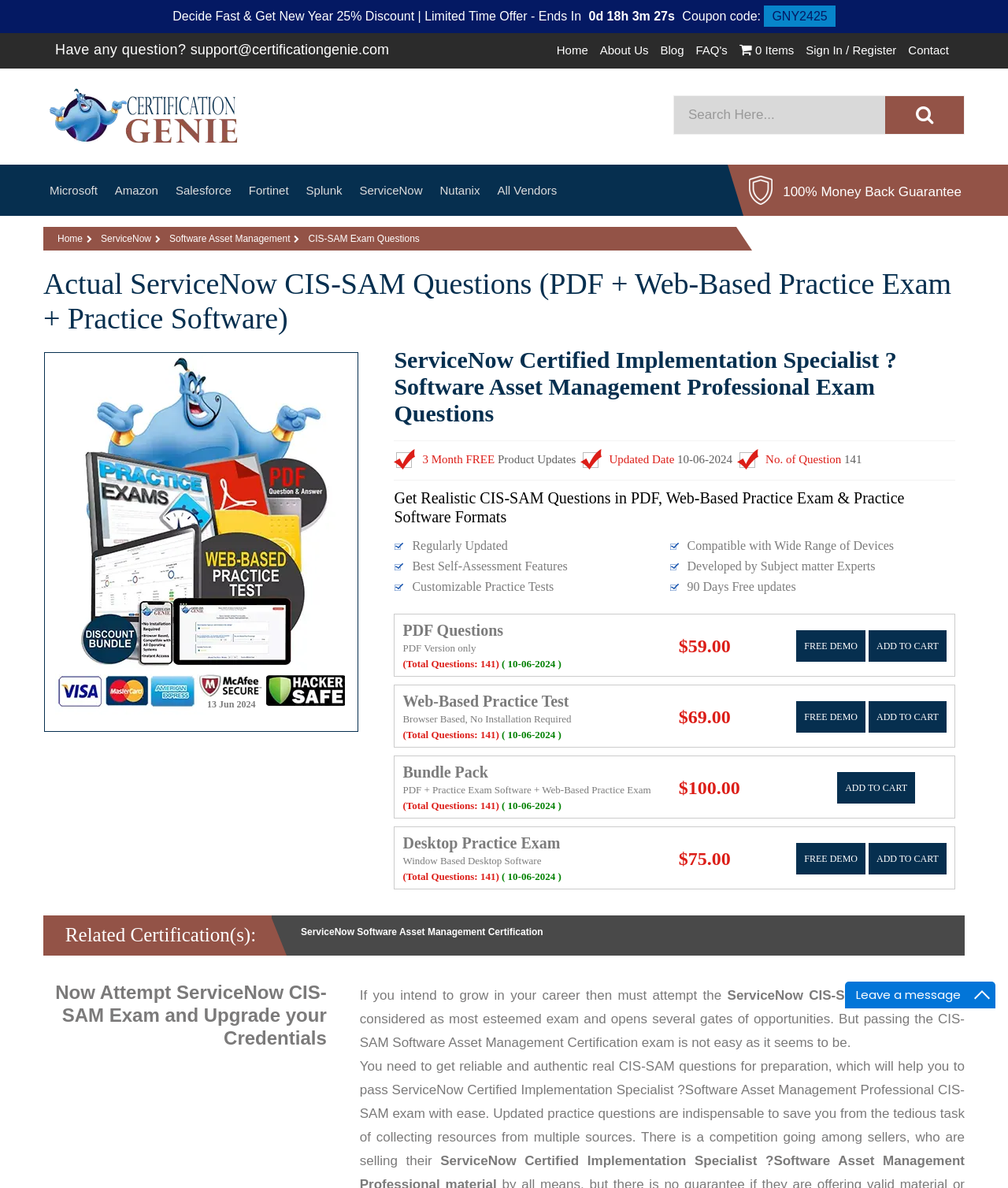What is the discount offered for a limited time?
Please provide a single word or phrase based on the screenshot.

25% off